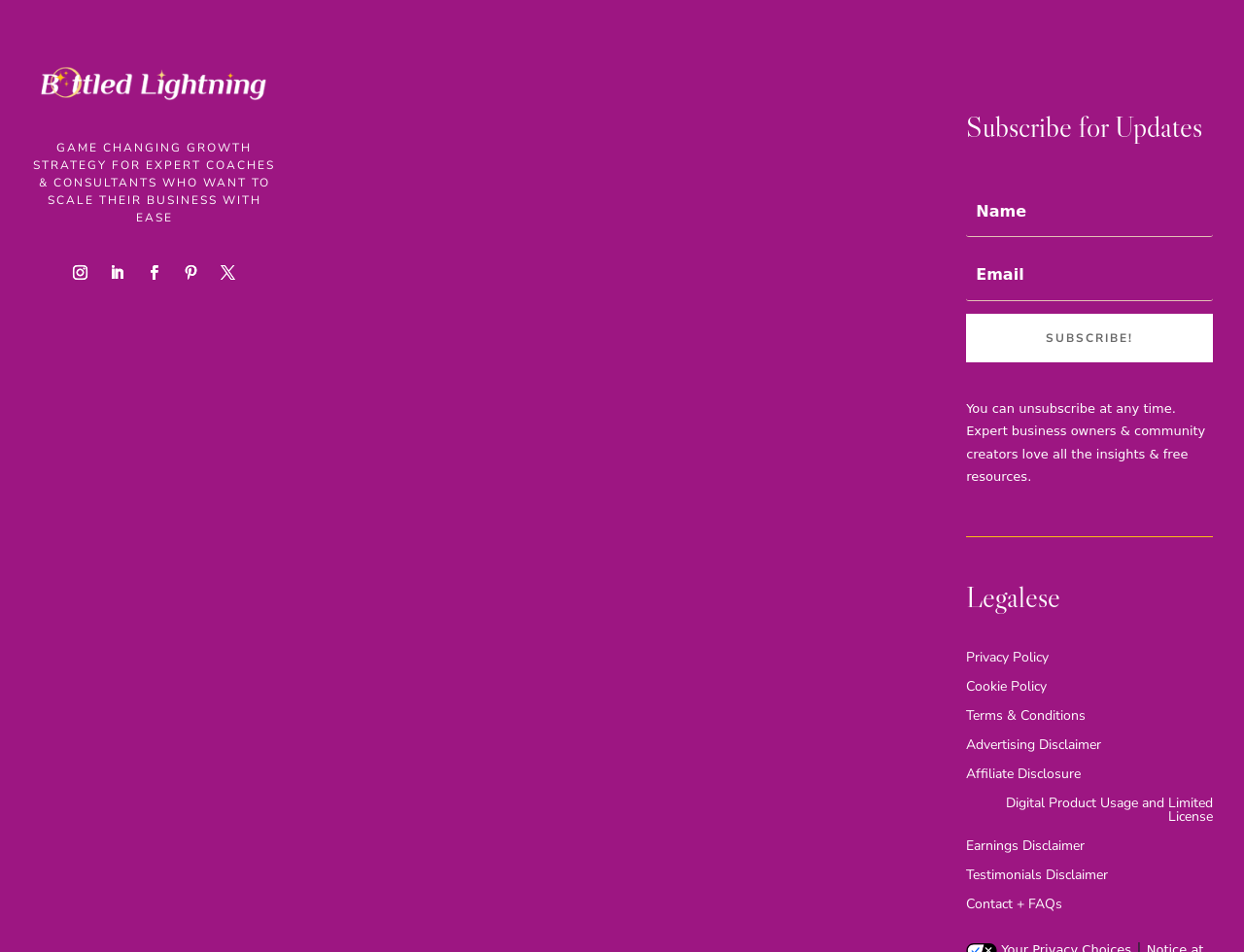What is the purpose of the 'SUBSCRIBE!' button?
Look at the screenshot and respond with one word or a short phrase.

To receive updates